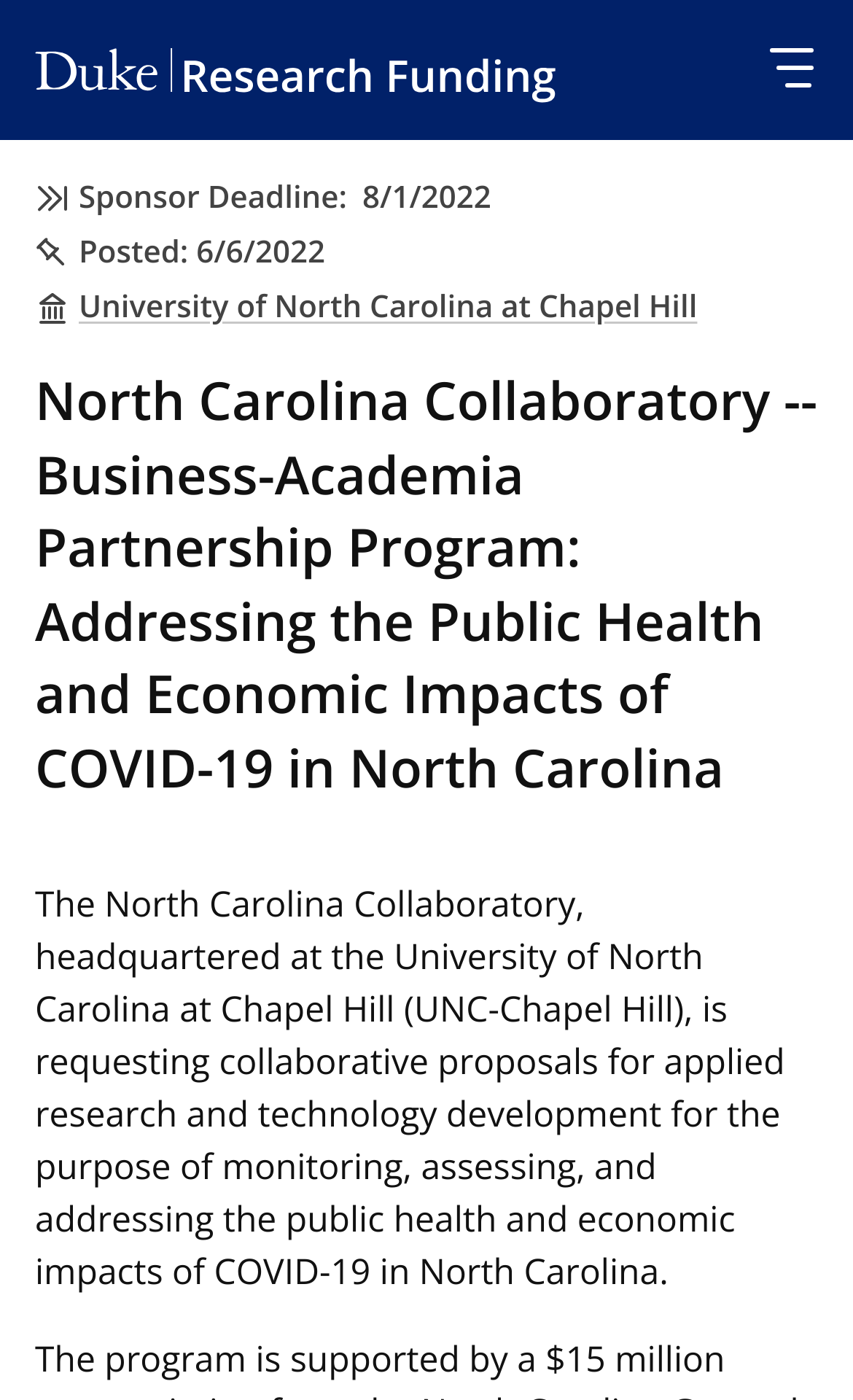Please give a concise answer to this question using a single word or phrase: 
Where is the North Carolina Collaboratory headquartered?

University of North Carolina at Chapel Hill